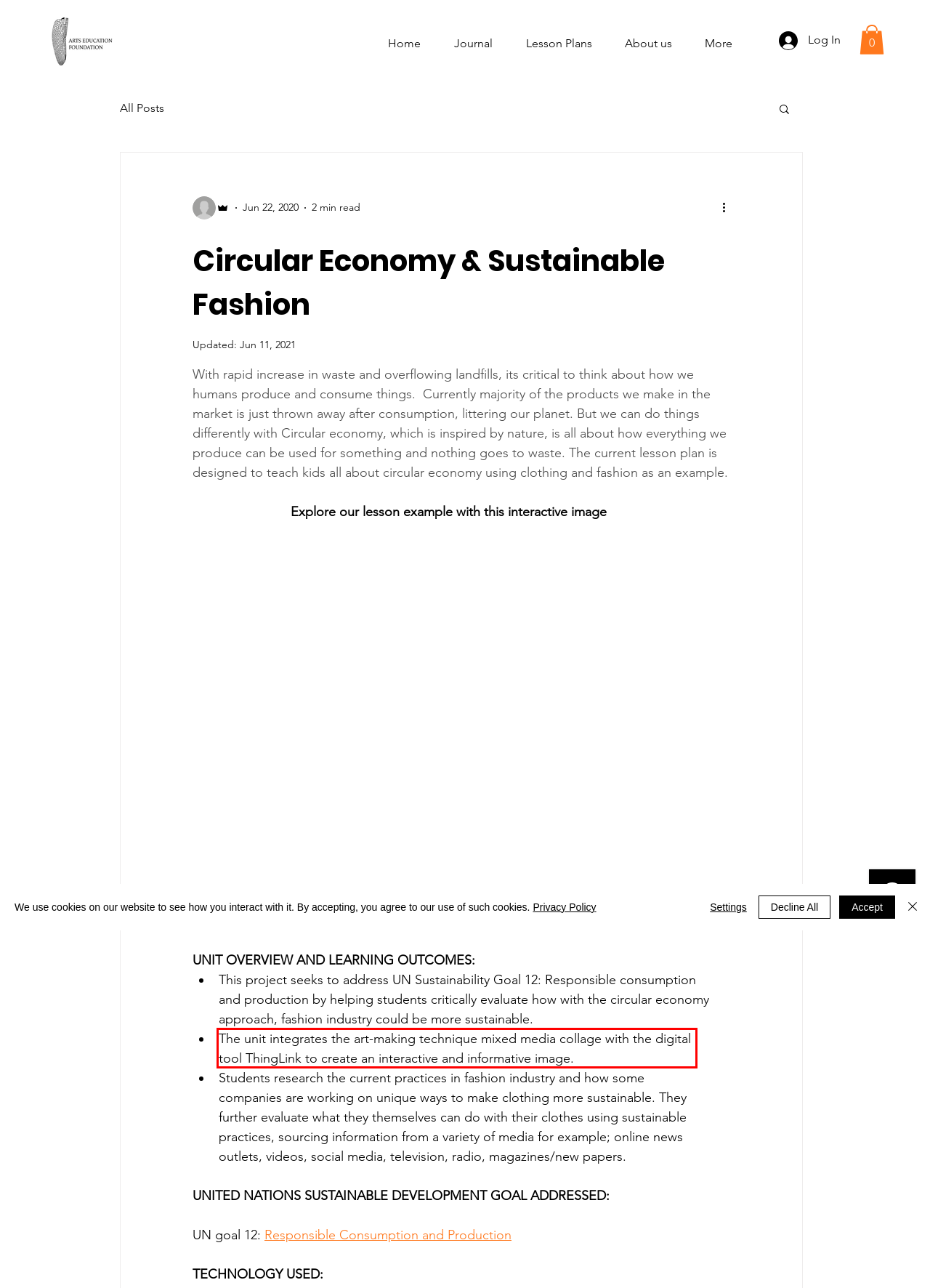Using OCR, extract the text content found within the red bounding box in the given webpage screenshot.

The unit integrates the art-making technique mixed media collage with the digital tool ThingLink to create an interactive and informative image.